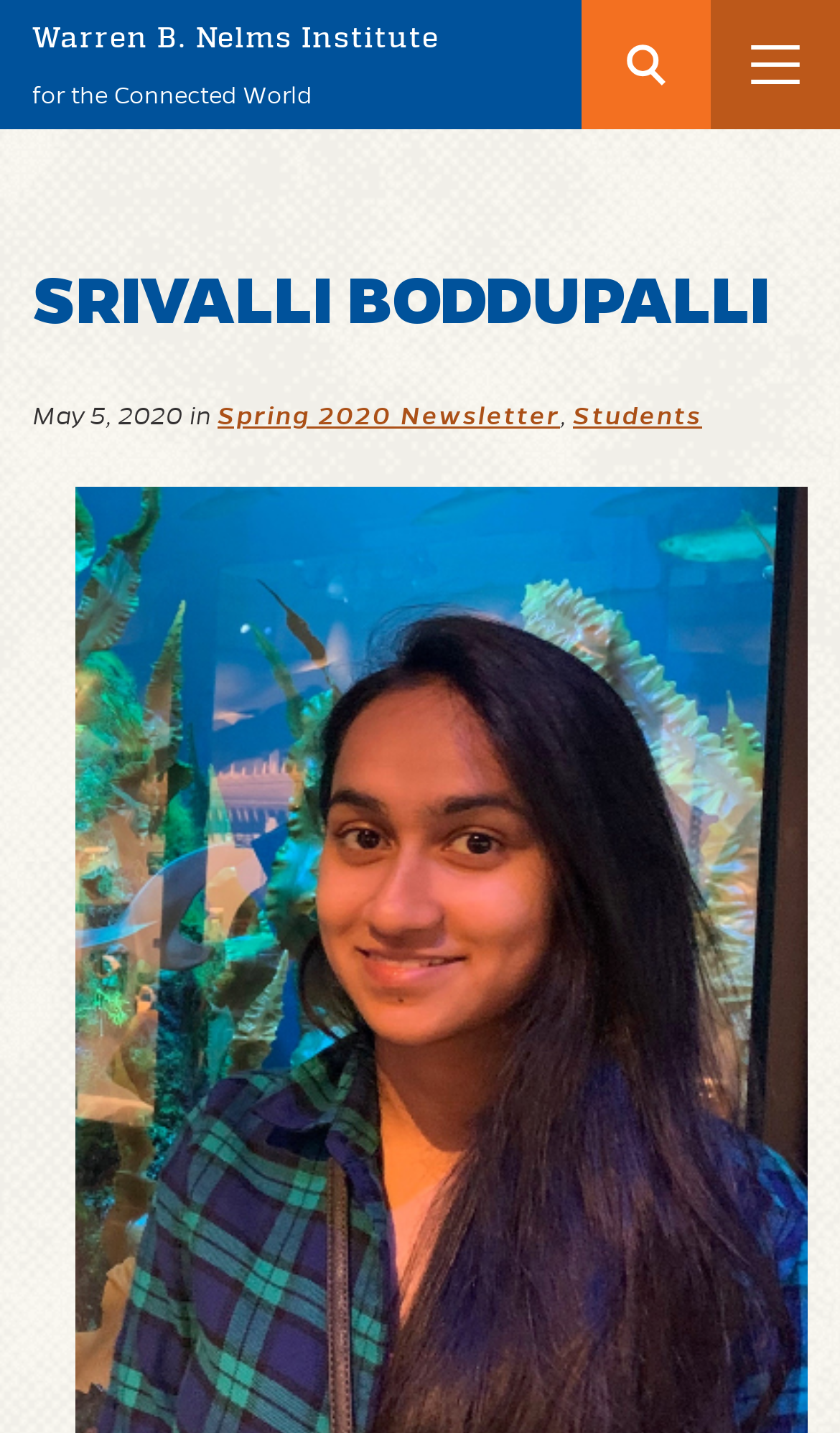Predict the bounding box of the UI element that fits this description: "Search".

[0.692, 0.0, 0.846, 0.09]